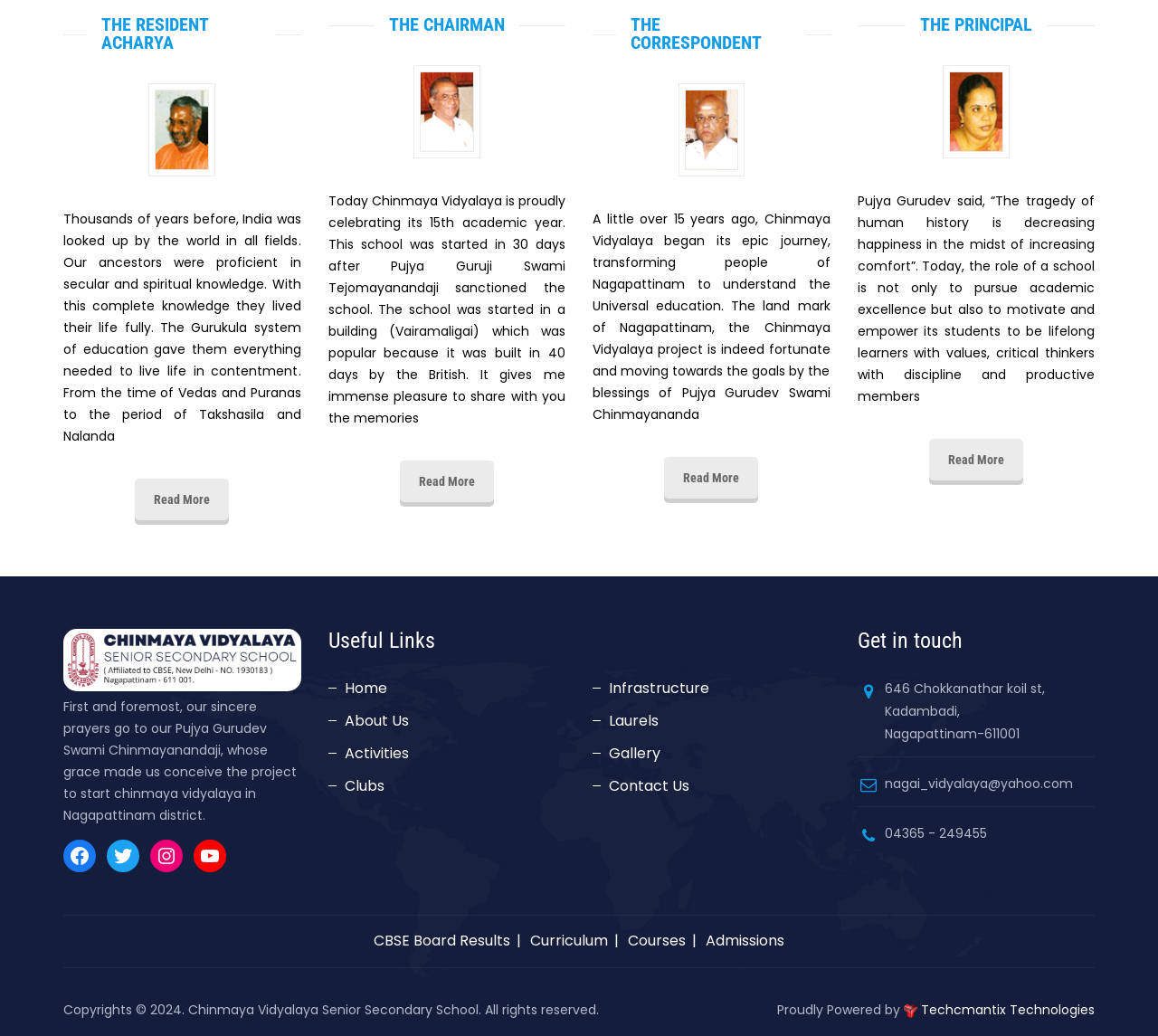Please respond to the question with a concise word or phrase:
How many links are there in the 'Useful Links' section?

5